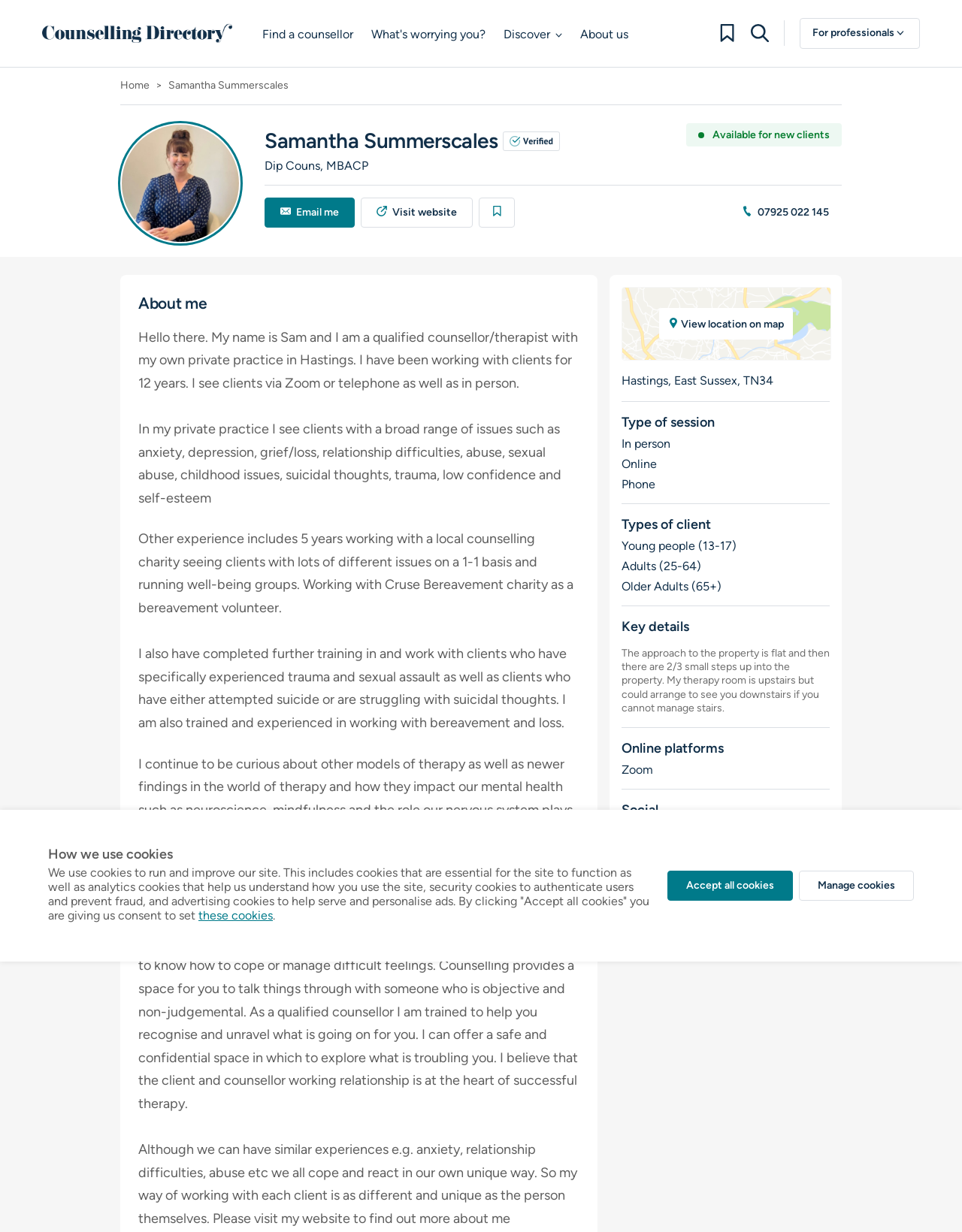Identify and provide the bounding box for the element described by: "Accept all cookies".

[0.694, 0.706, 0.824, 0.731]